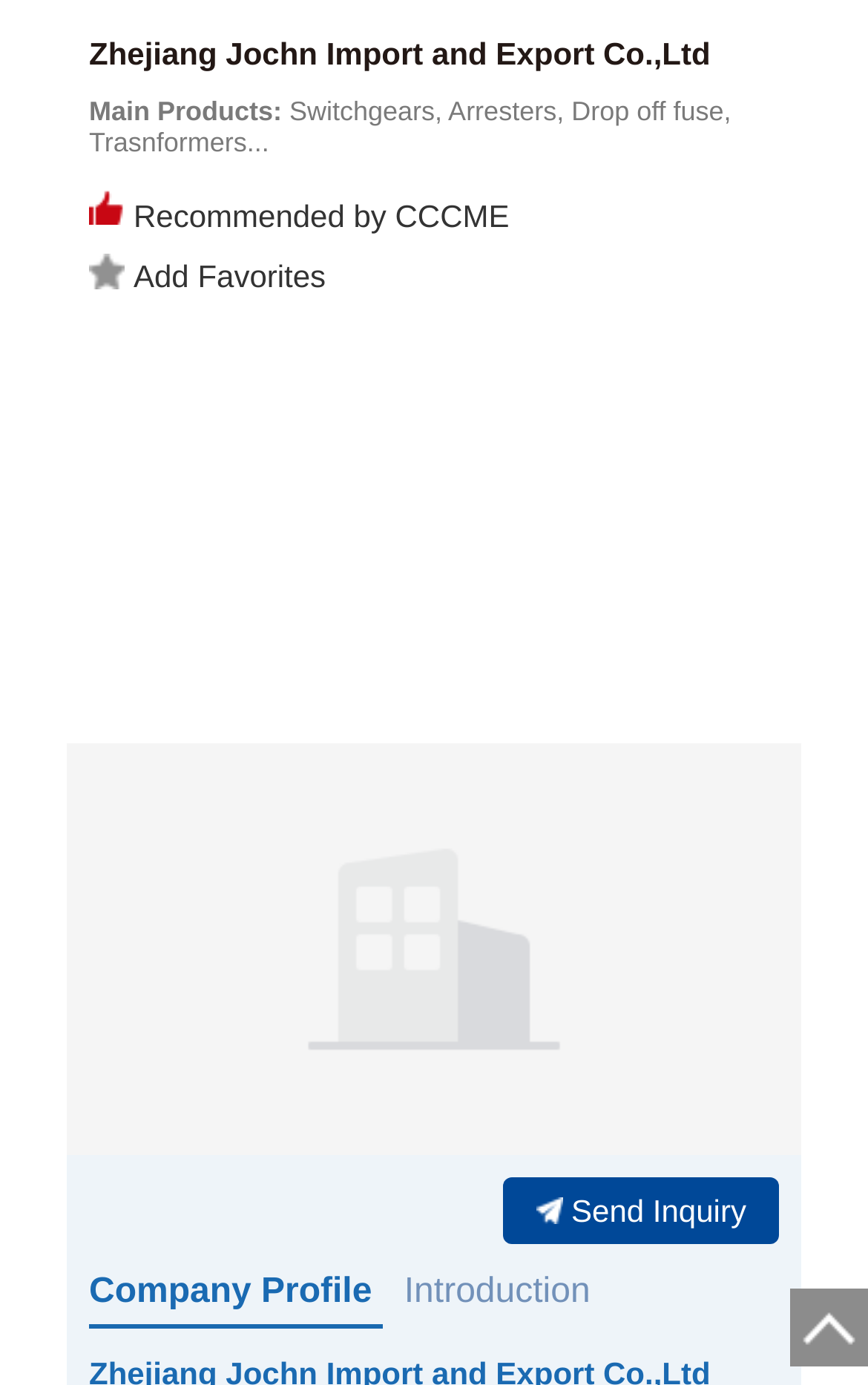Is there an image on the webpage? Using the information from the screenshot, answer with a single word or phrase.

Yes